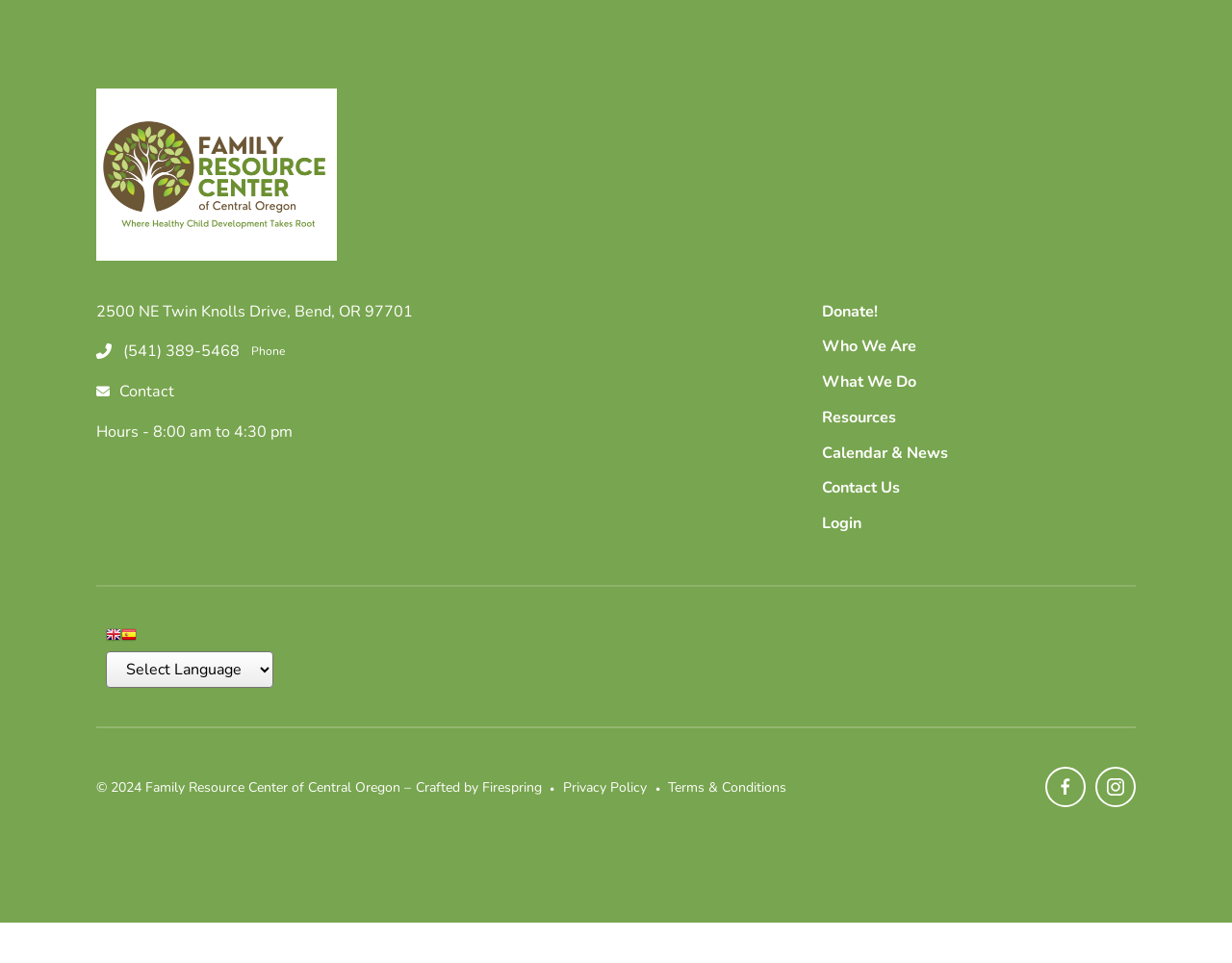What is the language currently selected on the webpage?
Please provide a comprehensive answer to the question based on the webpage screenshot.

I found the currently selected language by looking at the link element with the bounding box coordinates [0.086, 0.651, 0.098, 0.675], which contains the English language option.